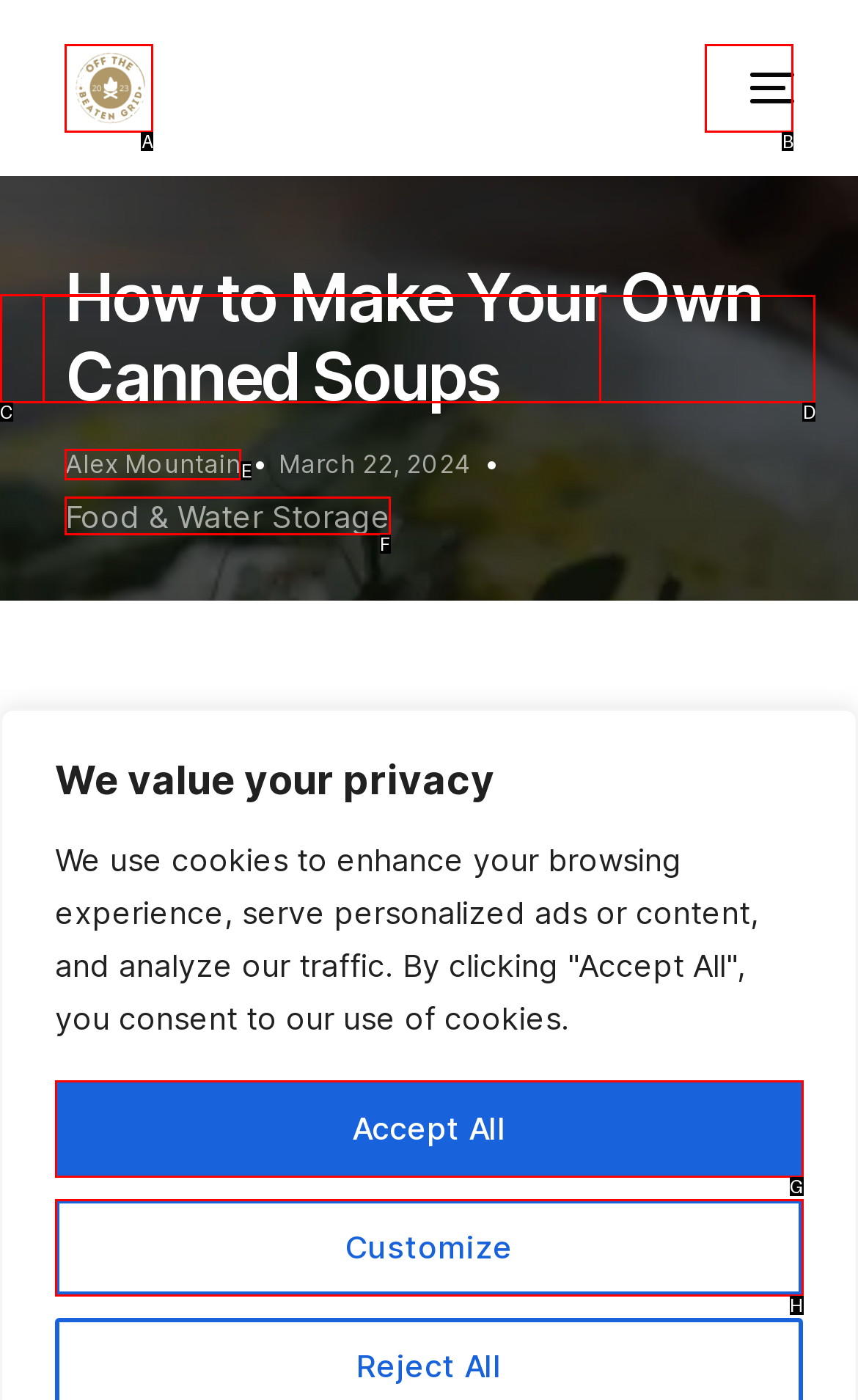Identify the letter of the UI element you need to select to accomplish the task: view Food & Water Storage page.
Respond with the option's letter from the given choices directly.

F